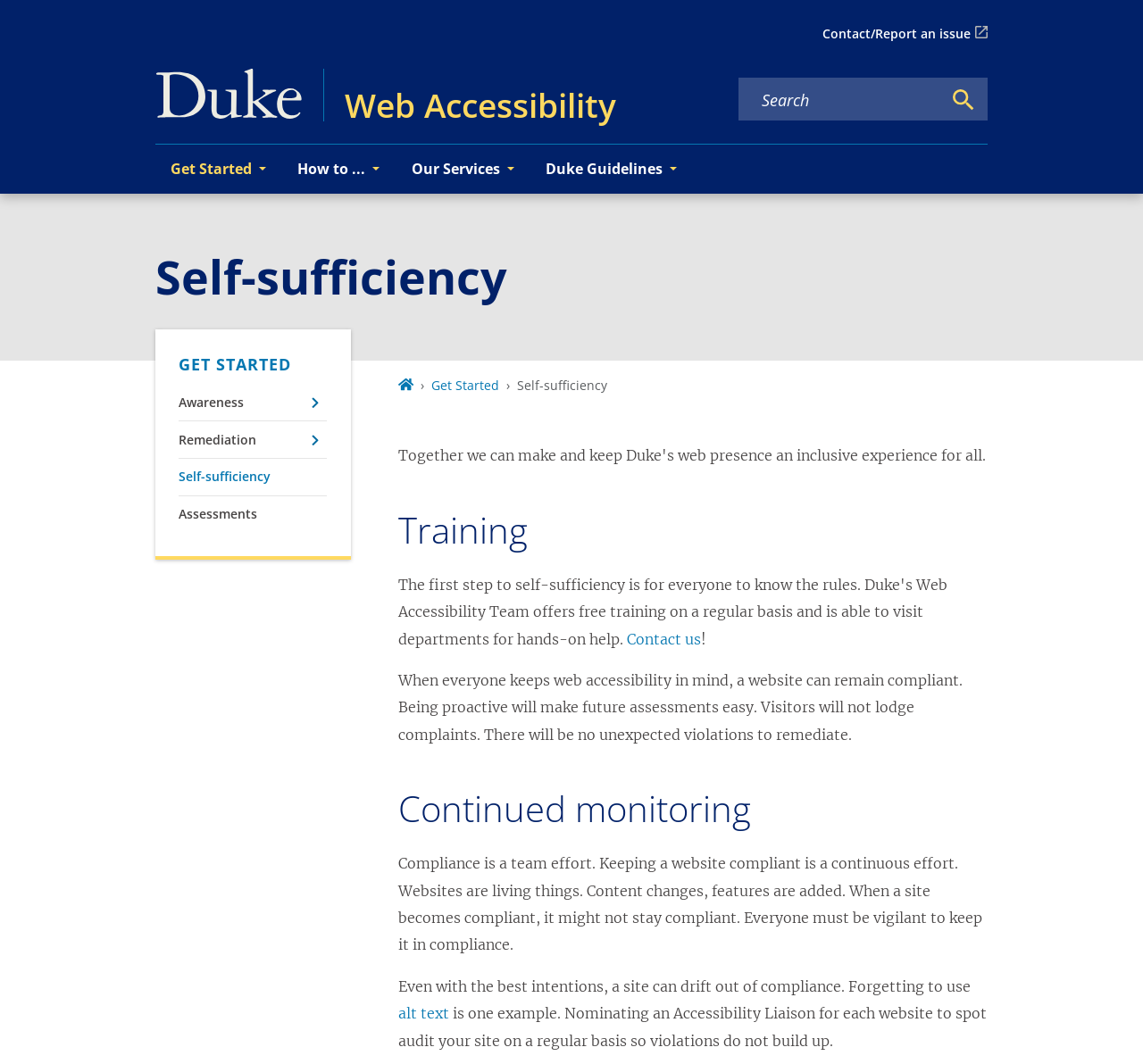Find the bounding box coordinates for the area you need to click to carry out the instruction: "Search for keywords". The coordinates should be four float numbers between 0 and 1, indicated as [left, top, right, bottom].

[0.647, 0.084, 0.823, 0.104]